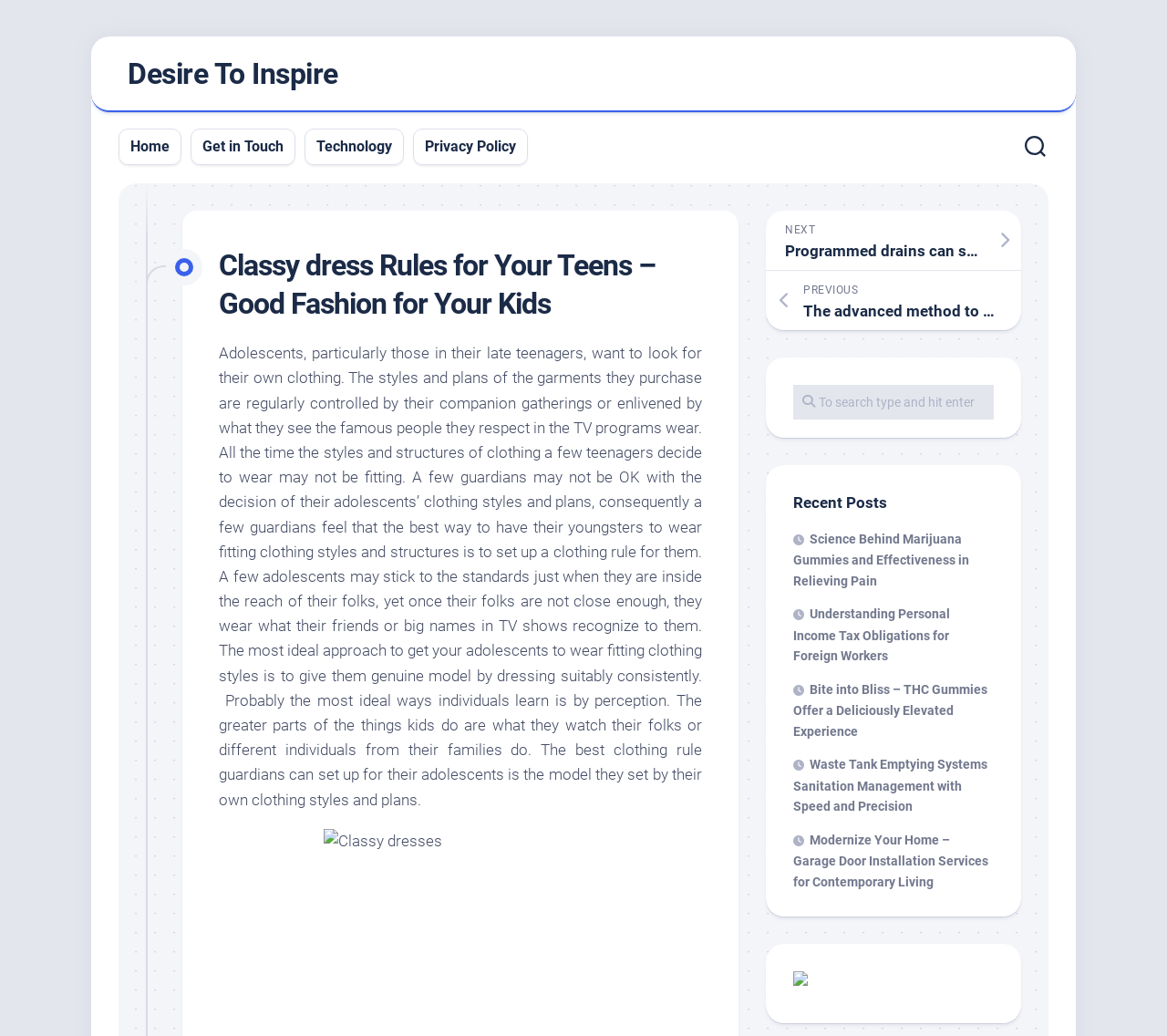Can you find the bounding box coordinates of the area I should click to execute the following instruction: "Click the 'Savings Calculator' link"?

None